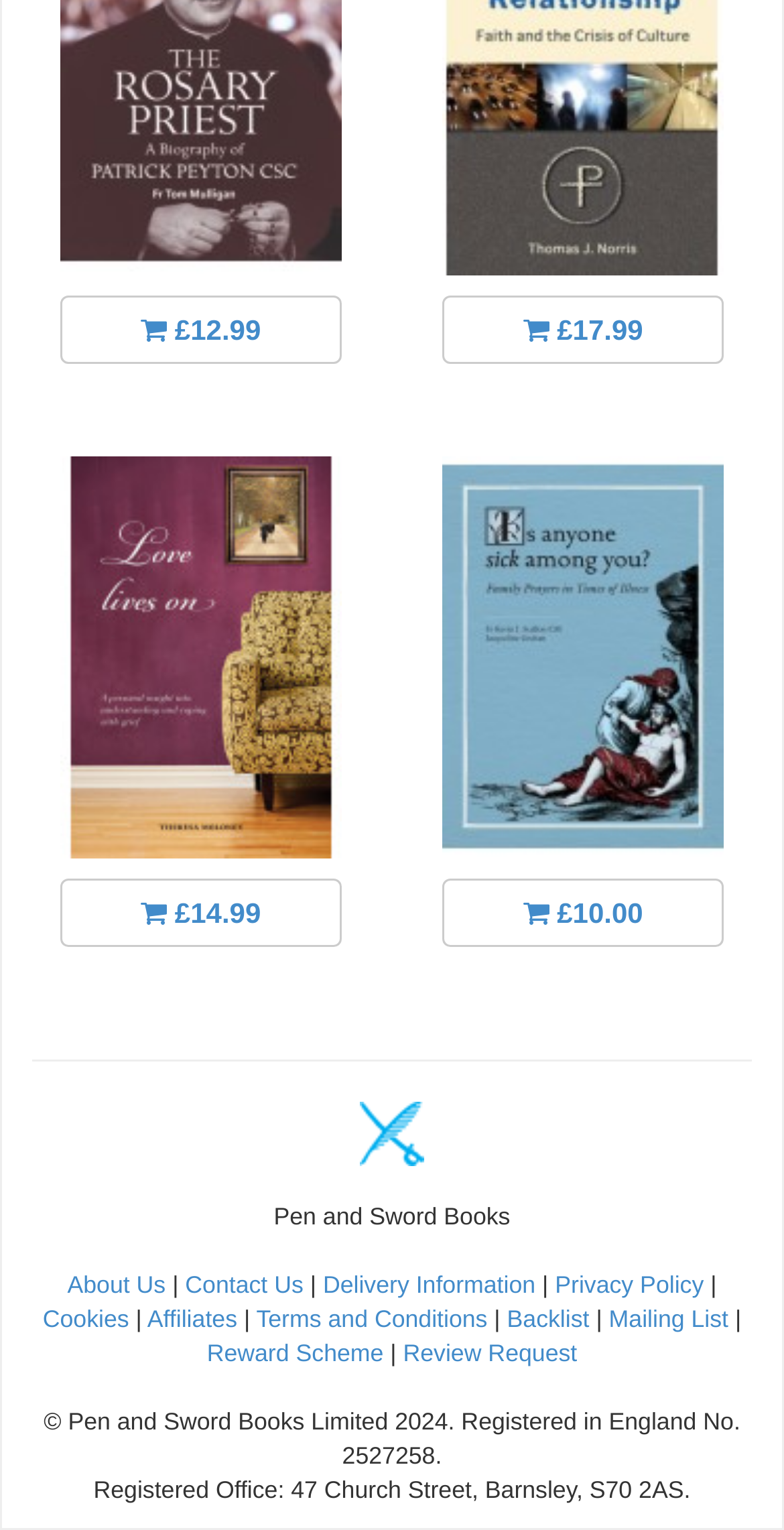Locate the bounding box of the UI element described in the following text: "£14.99".

[0.077, 0.574, 0.436, 0.619]